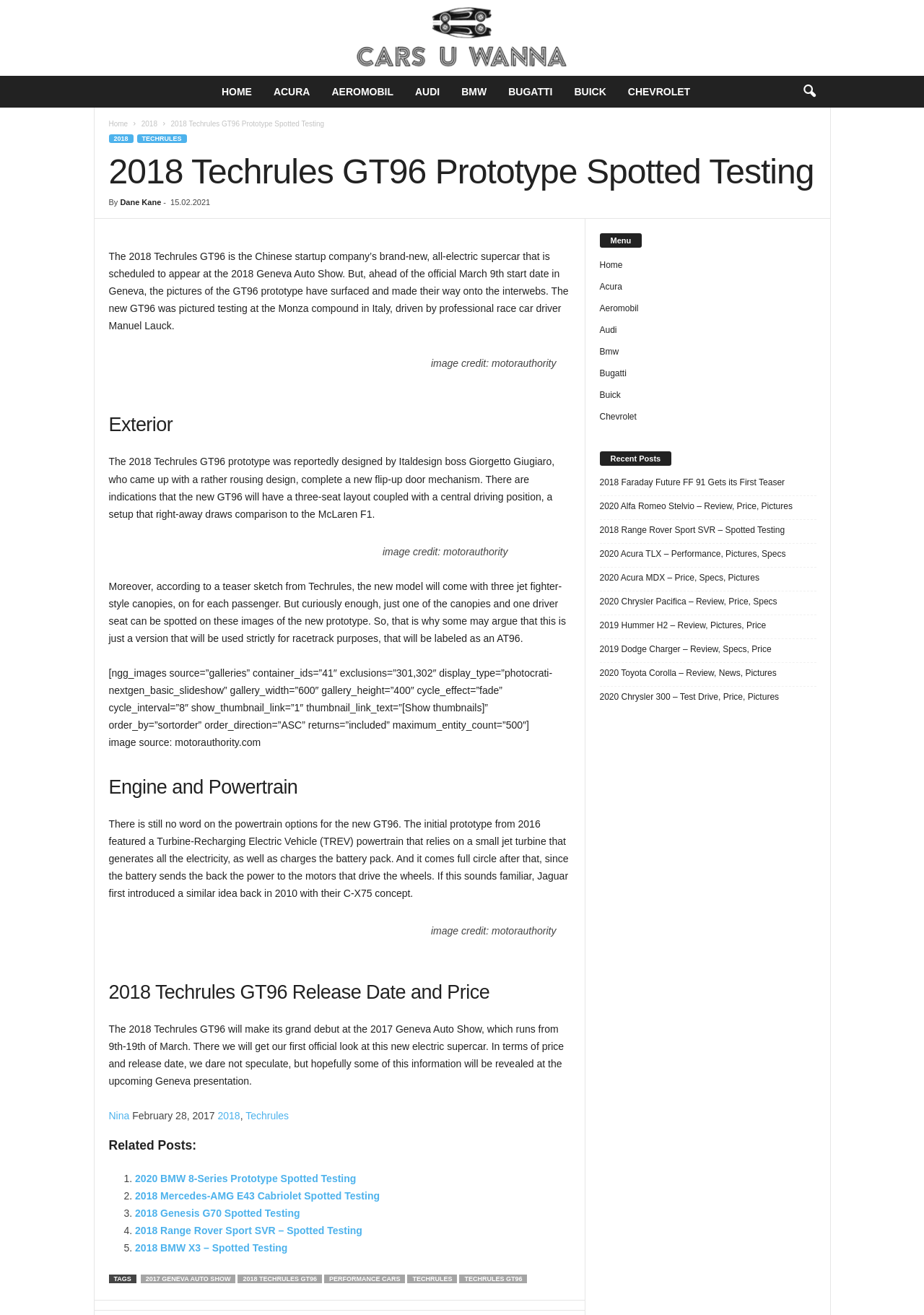Where was the GT96 prototype spotted testing?
From the screenshot, supply a one-word or short-phrase answer.

Monza compound in Italy